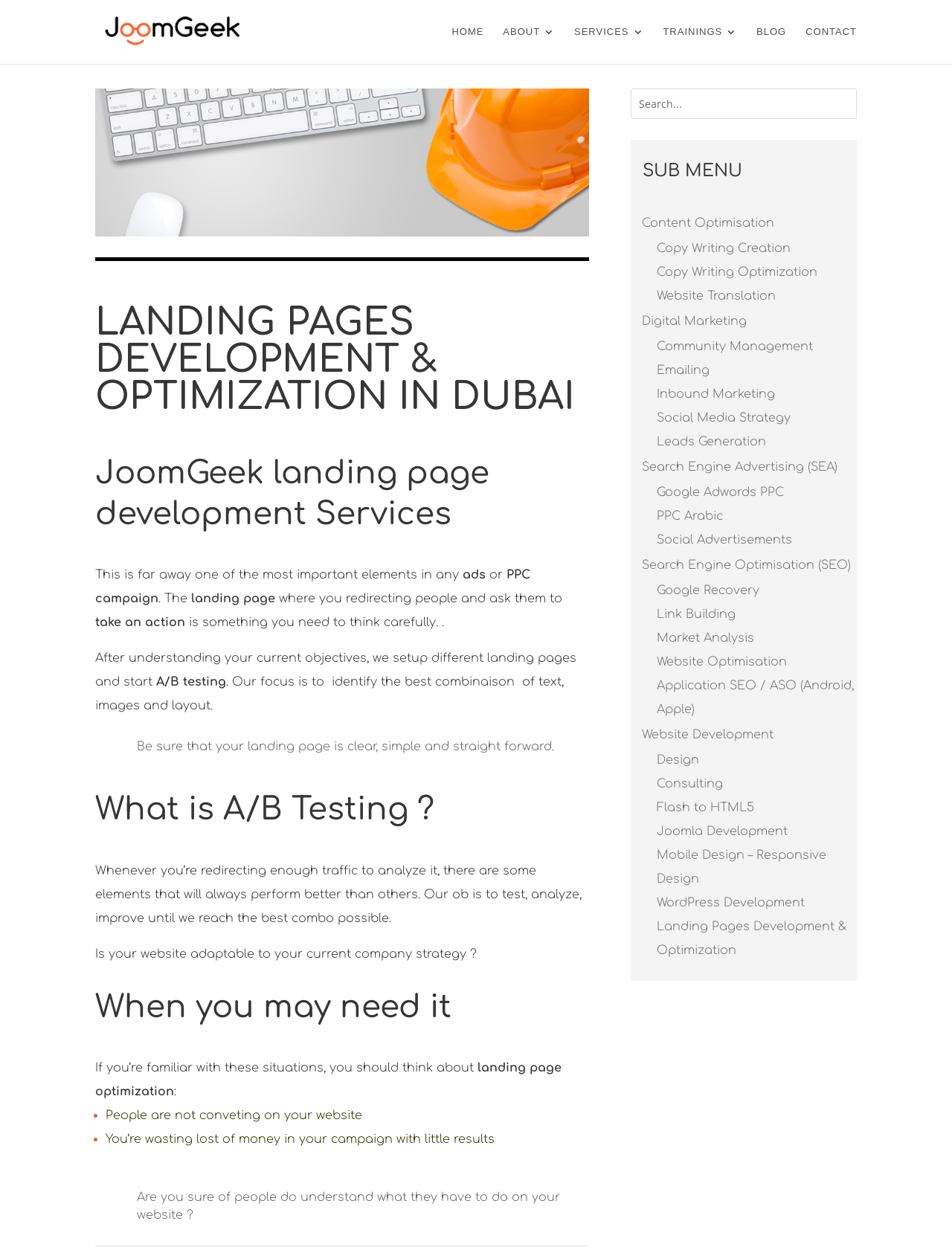Predict the bounding box of the UI element based on the description: "Landing Pages Development & Optimization". The coordinates should be four float numbers between 0 and 1, formatted as [left, top, right, bottom].

[0.69, 0.736, 0.889, 0.765]